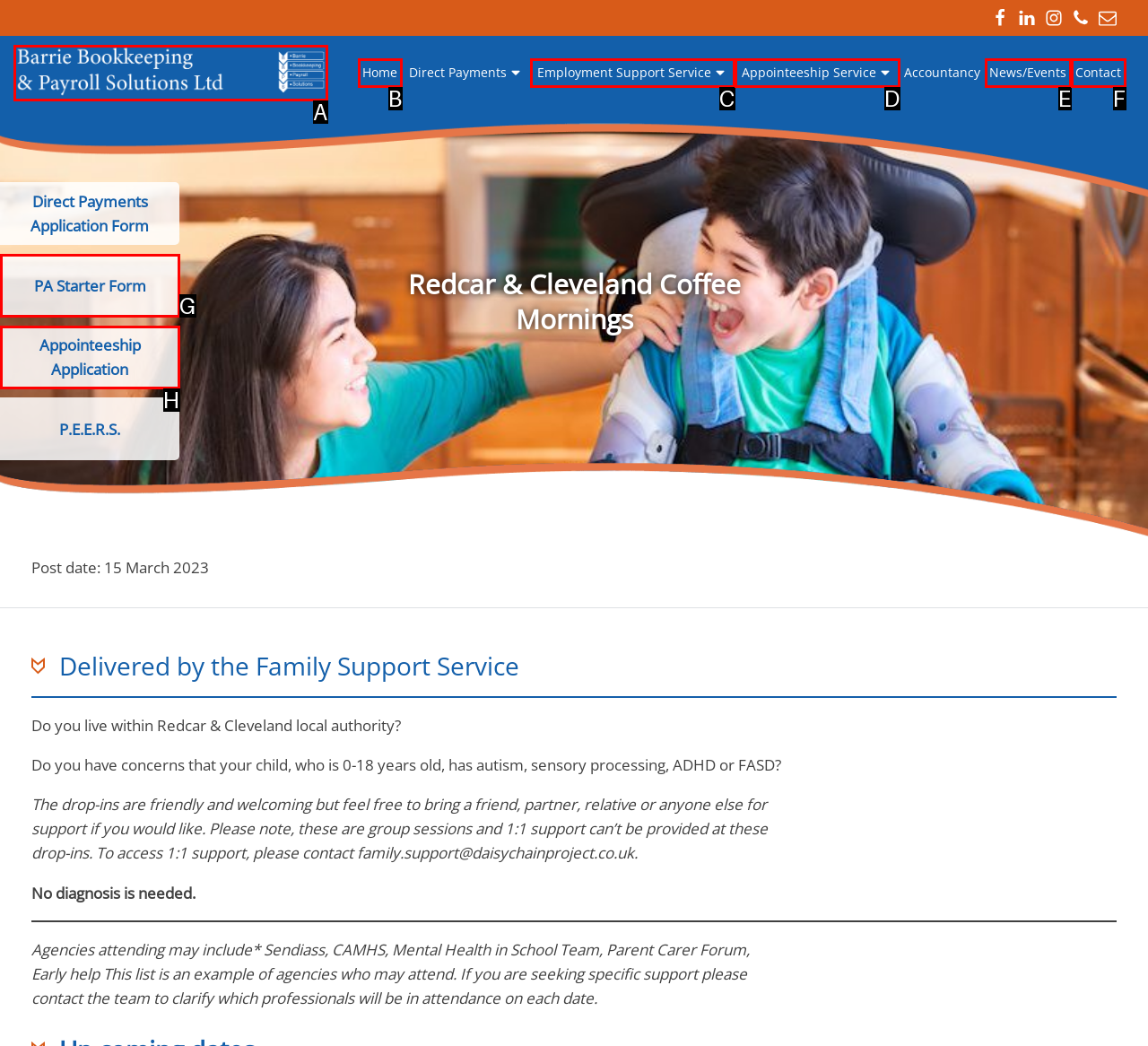Choose the option that aligns with the description: Home
Respond with the letter of the chosen option directly.

B